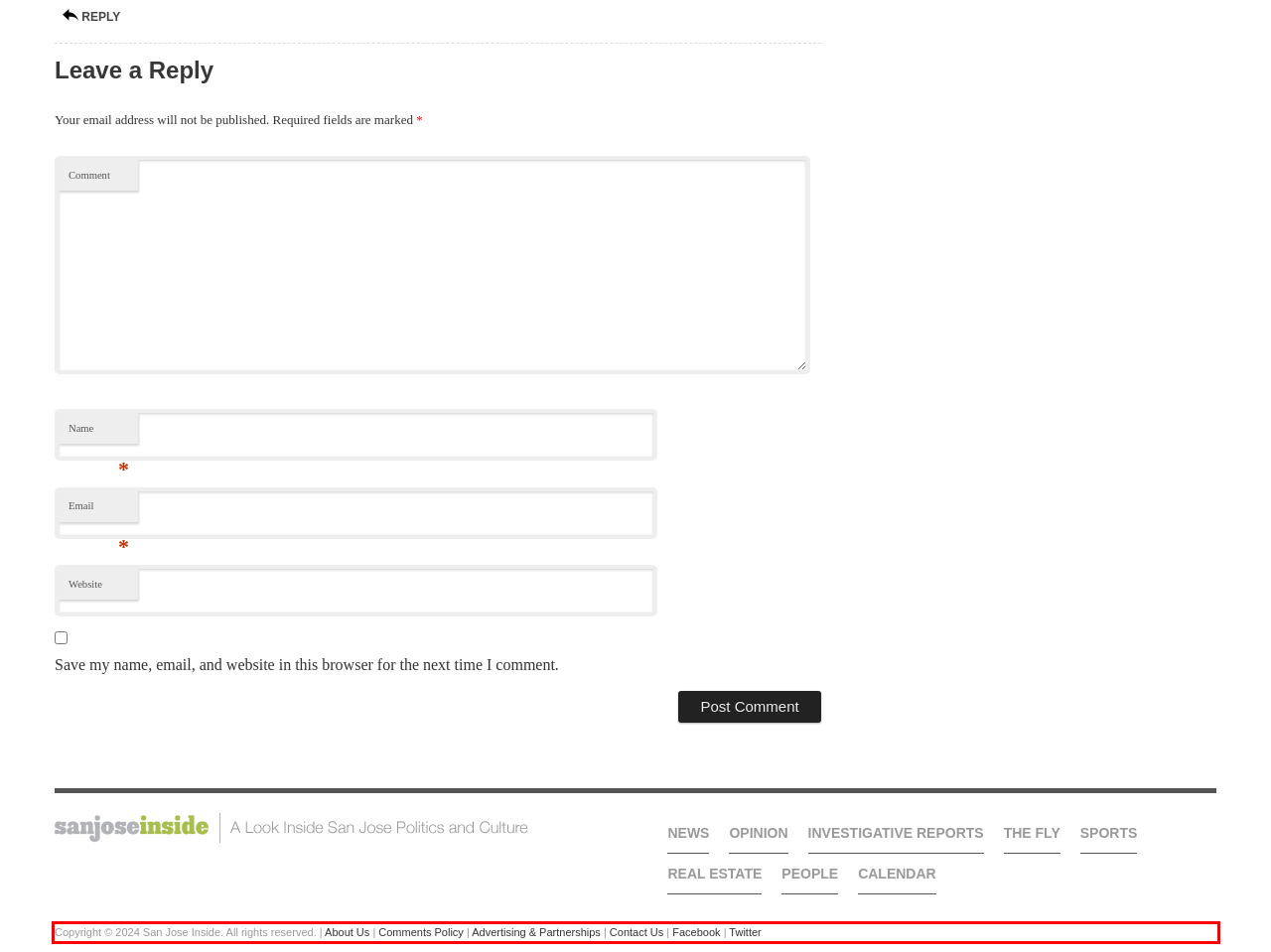You are provided with a screenshot of a webpage featuring a red rectangle bounding box. Extract the text content within this red bounding box using OCR.

Copyright © 2024 San Jose Inside. All rights reserved. | About Us | Comments Policy | Advertising & Partnerships | Contact Us | Facebook | Twitter